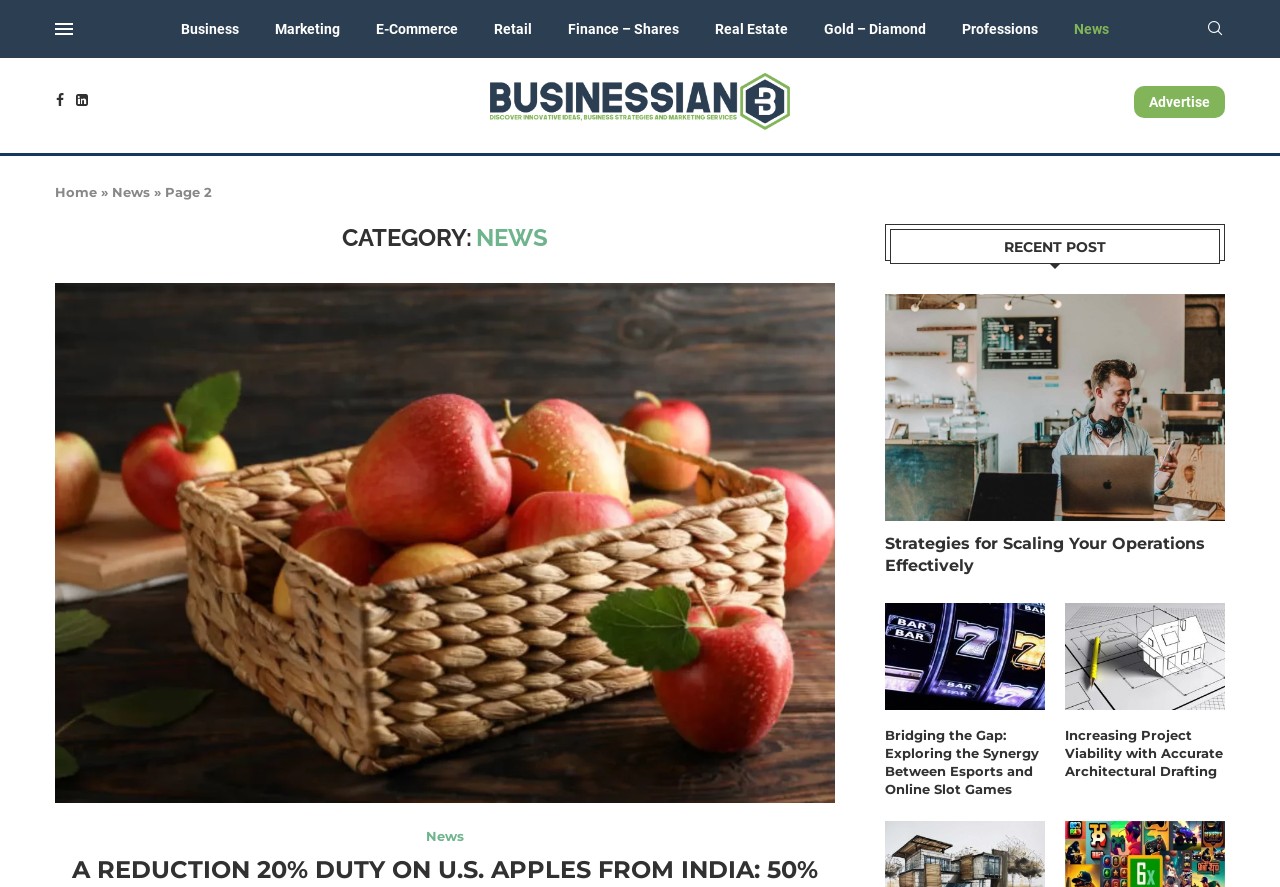What is the second recent post about?
From the details in the image, answer the question comprehensively.

I looked at the second recent post section and found the title 'Bridging the Gap: Exploring the Synergy Between Esports and Online Slot Games'.